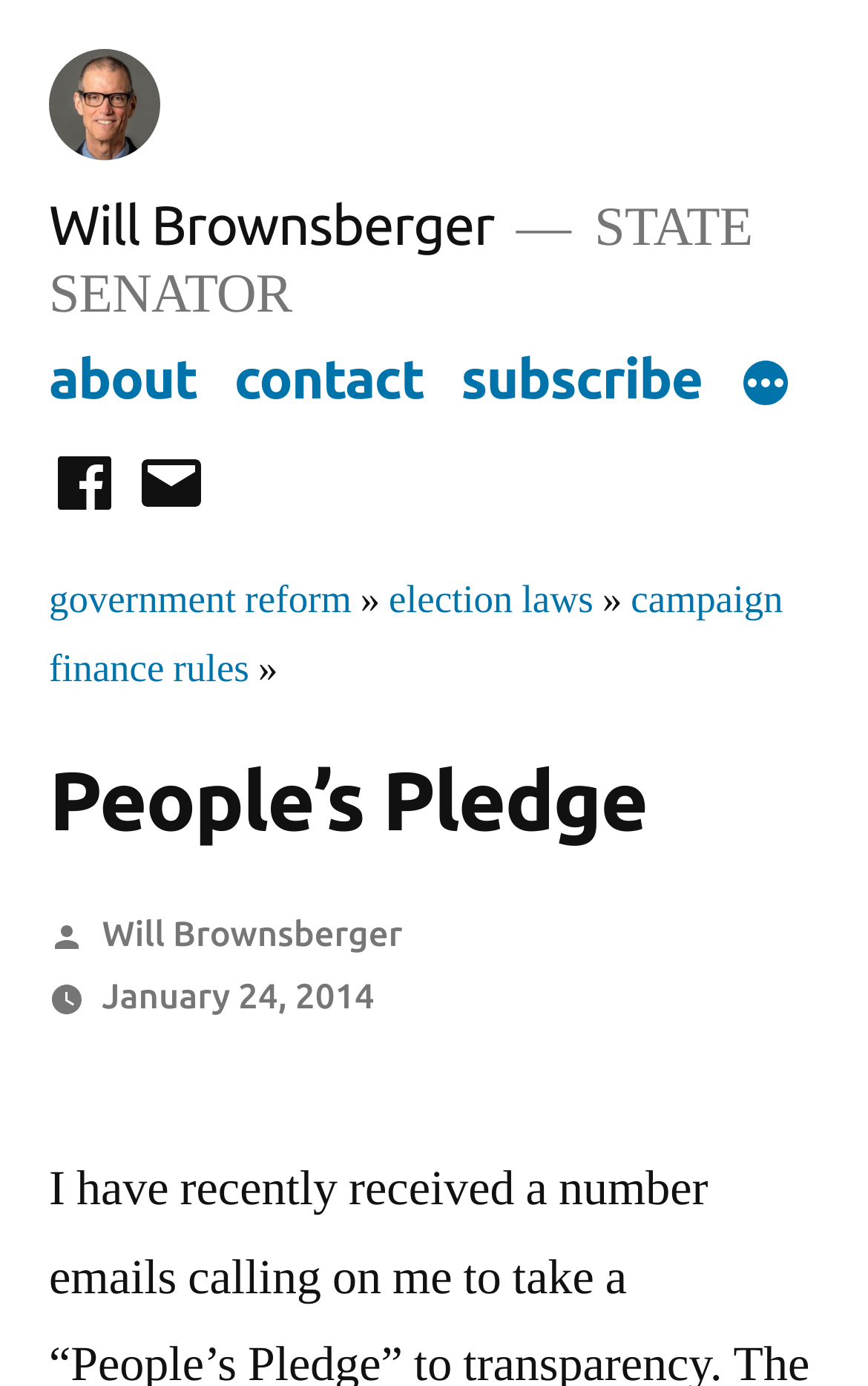Bounding box coordinates are specified in the format (top-left x, top-left y, bottom-right x, bottom-right y). All values are floating point numbers bounded between 0 and 1. Please provide the bounding box coordinate of the region this sentence describes: January 24, 2014July 4, 2014

[0.117, 0.703, 0.431, 0.732]